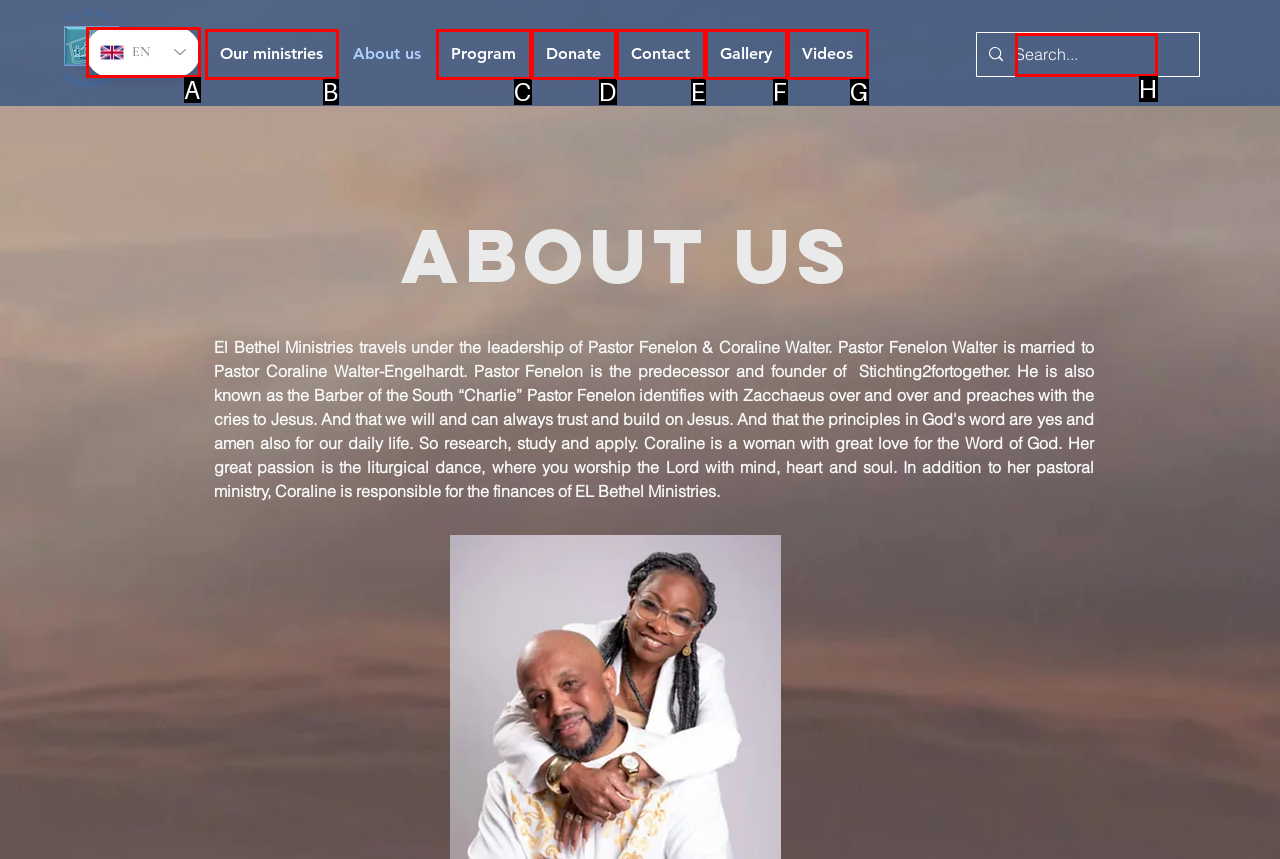Which HTML element matches the description: Our ministries?
Reply with the letter of the correct choice.

B